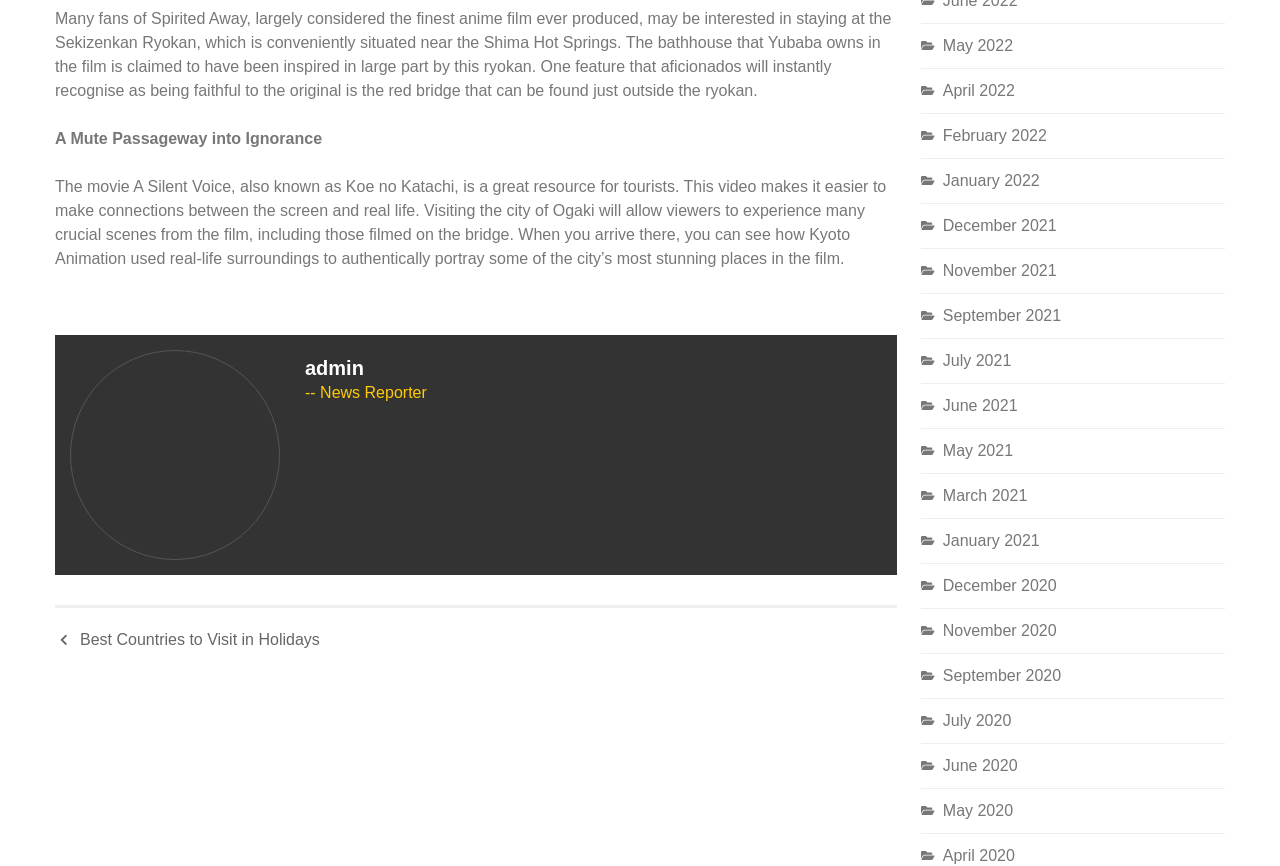Find the bounding box coordinates for the HTML element described in this sentence: "admin". Provide the coordinates as four float numbers between 0 and 1, in the format [left, top, right, bottom].

[0.238, 0.413, 0.284, 0.438]